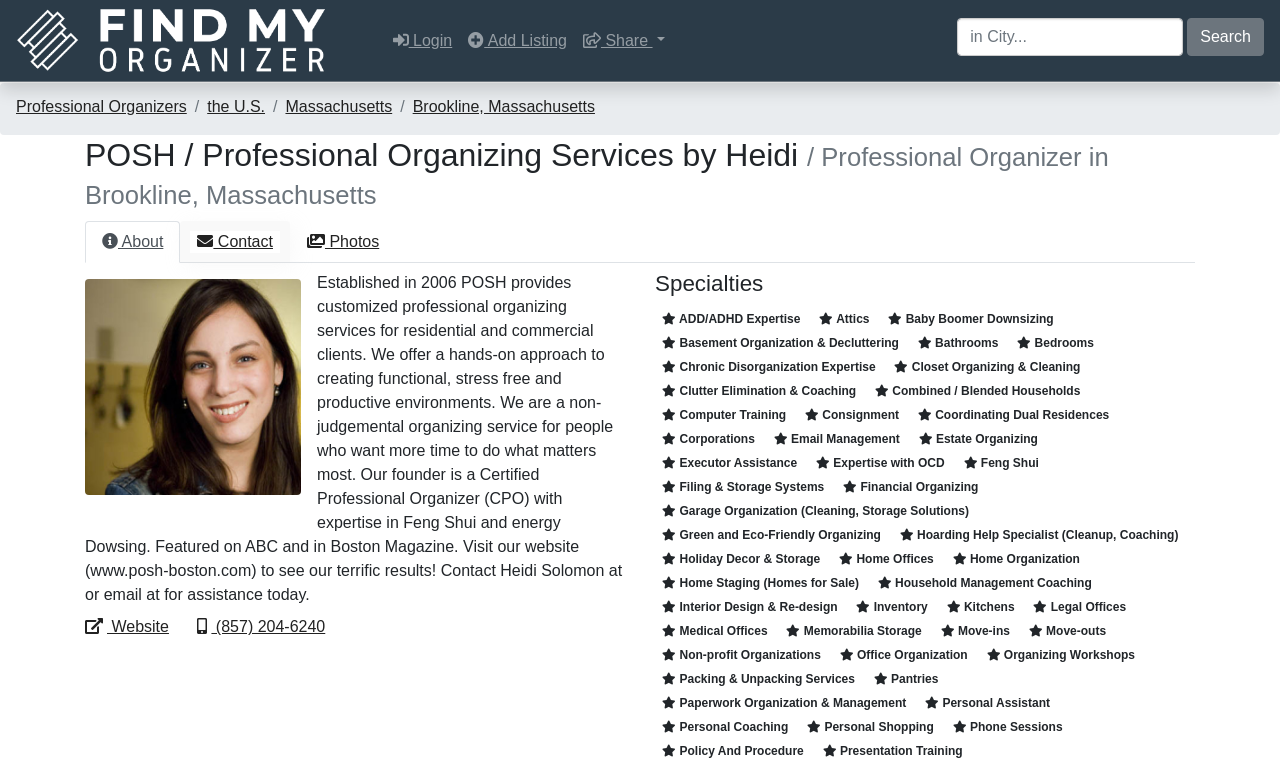Use a single word or phrase to respond to the question:
What is the year POSH was established?

2006